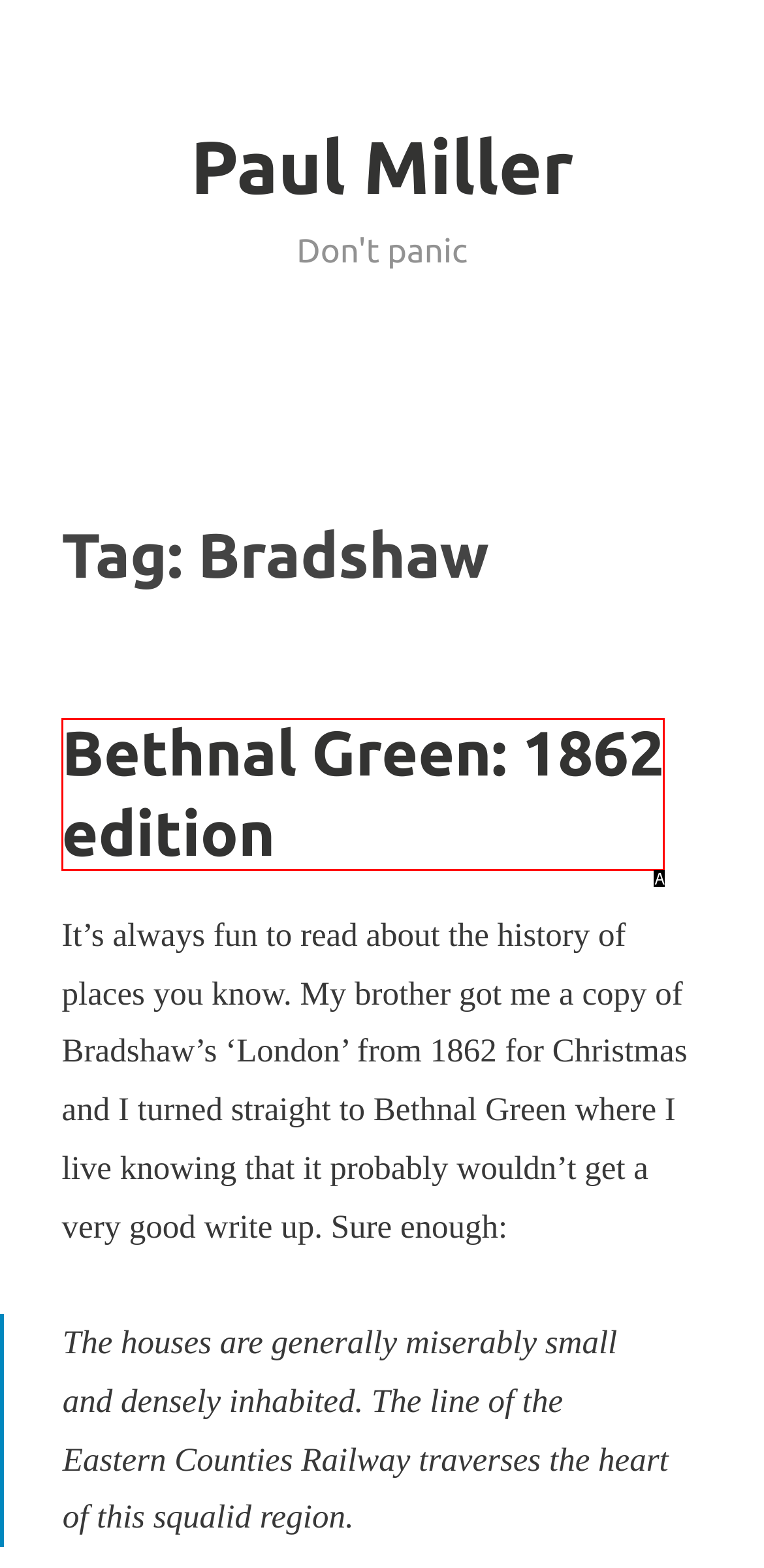Match the following description to the correct HTML element: Bethnal Green: 1862 edition Indicate your choice by providing the letter.

A